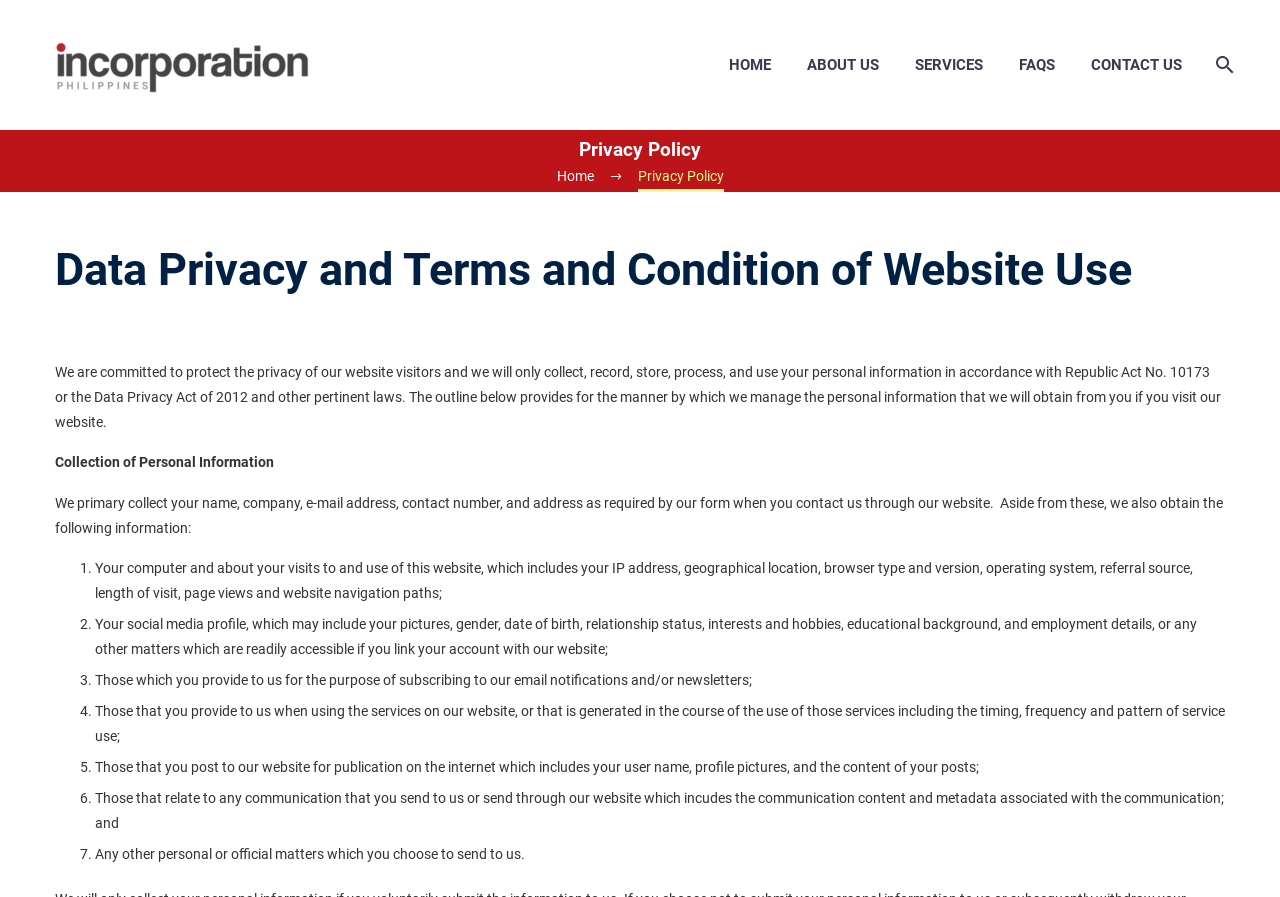Please give a one-word or short phrase response to the following question: 
What type of information does the website collect?

Personal information